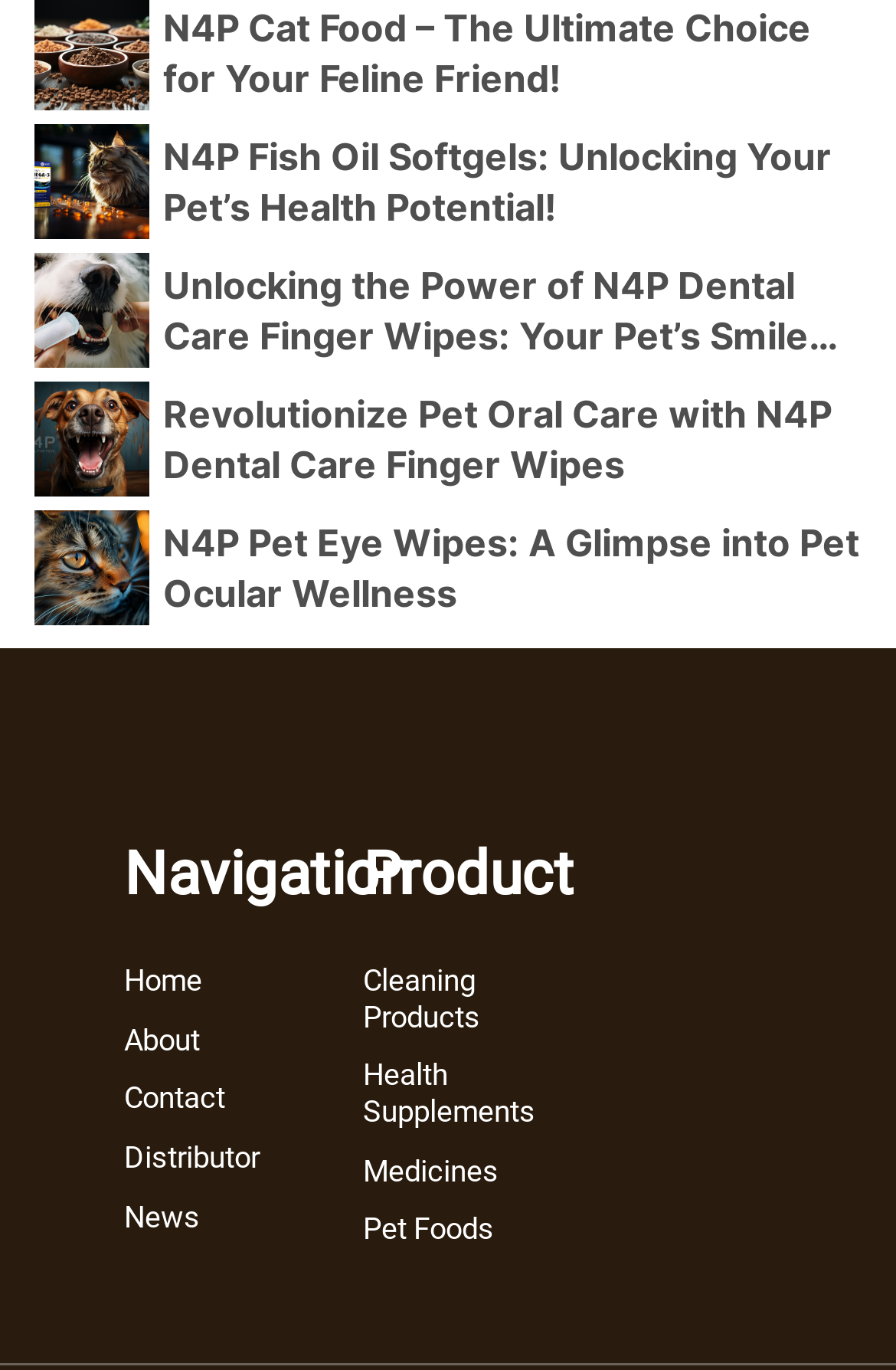Please answer the following question using a single word or phrase: 
What is the purpose of the images on the webpage?

To illustrate products